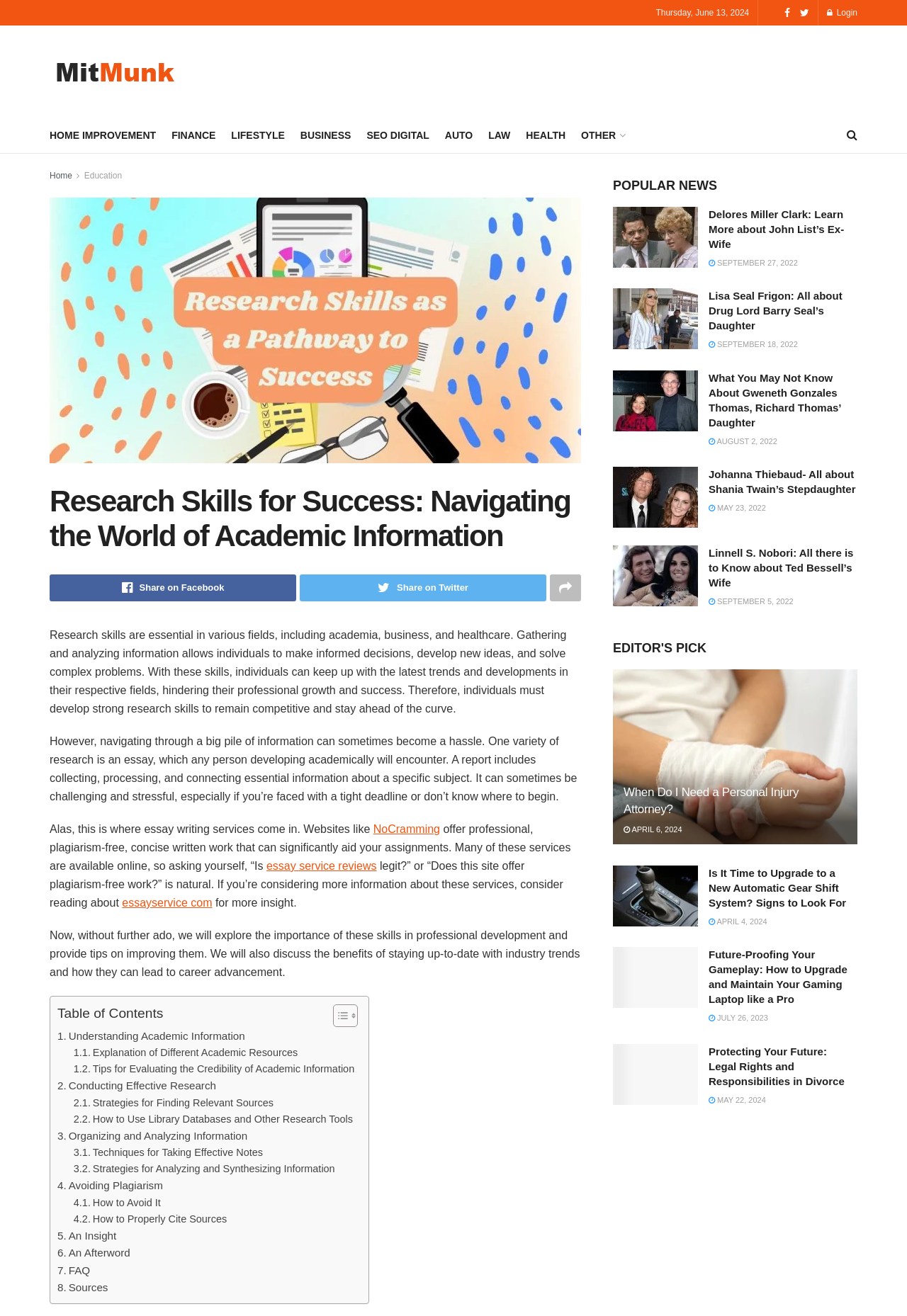Provide the bounding box coordinates for the specified HTML element described in this description: "Strategies for Finding Relevant Sources". The coordinates should be four float numbers ranging from 0 to 1, in the format [left, top, right, bottom].

[0.081, 0.832, 0.302, 0.844]